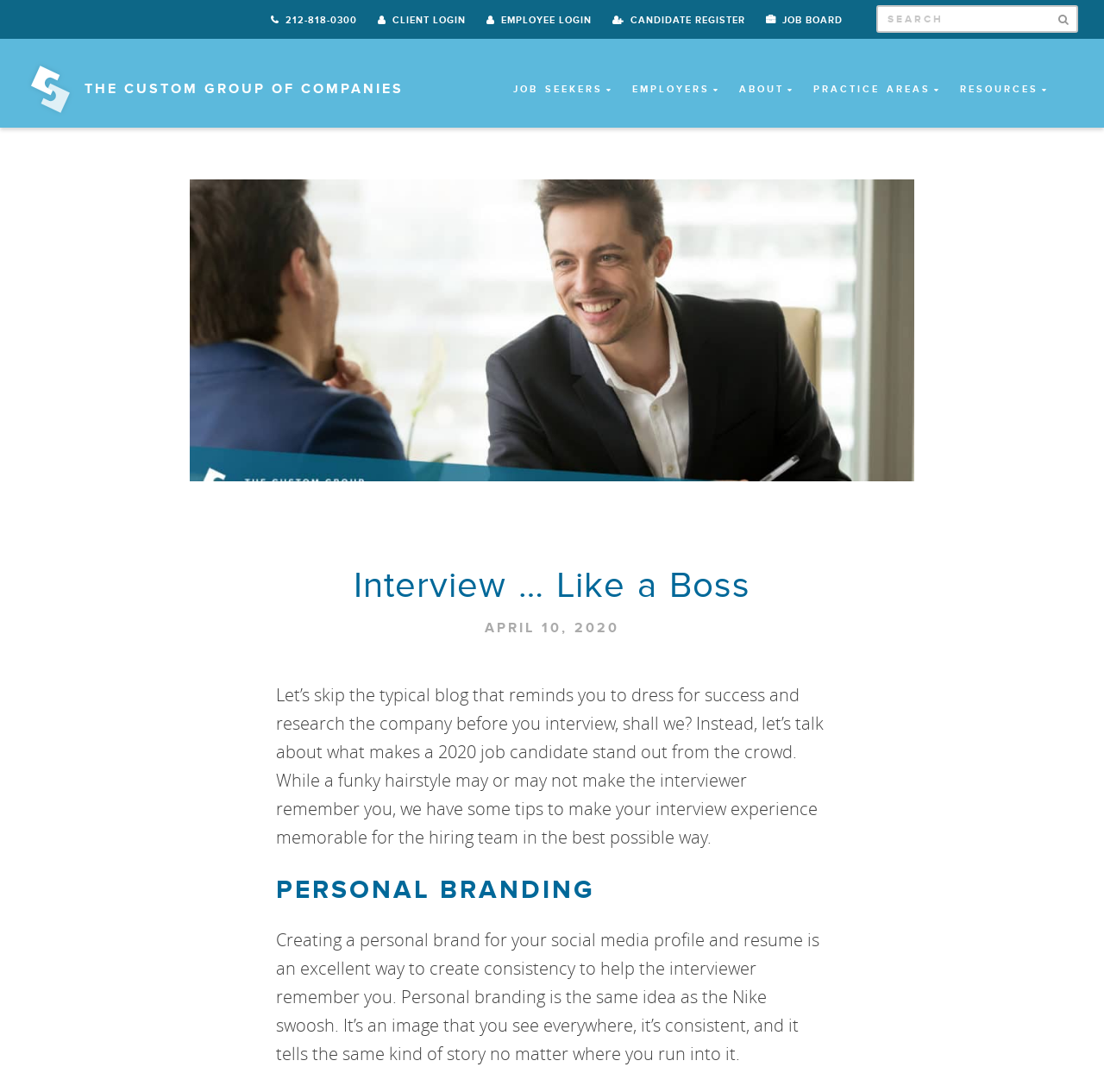Please find the bounding box coordinates of the clickable region needed to complete the following instruction: "Register as a candidate". The bounding box coordinates must consist of four float numbers between 0 and 1, i.e., [left, top, right, bottom].

[0.547, 0.001, 0.683, 0.036]